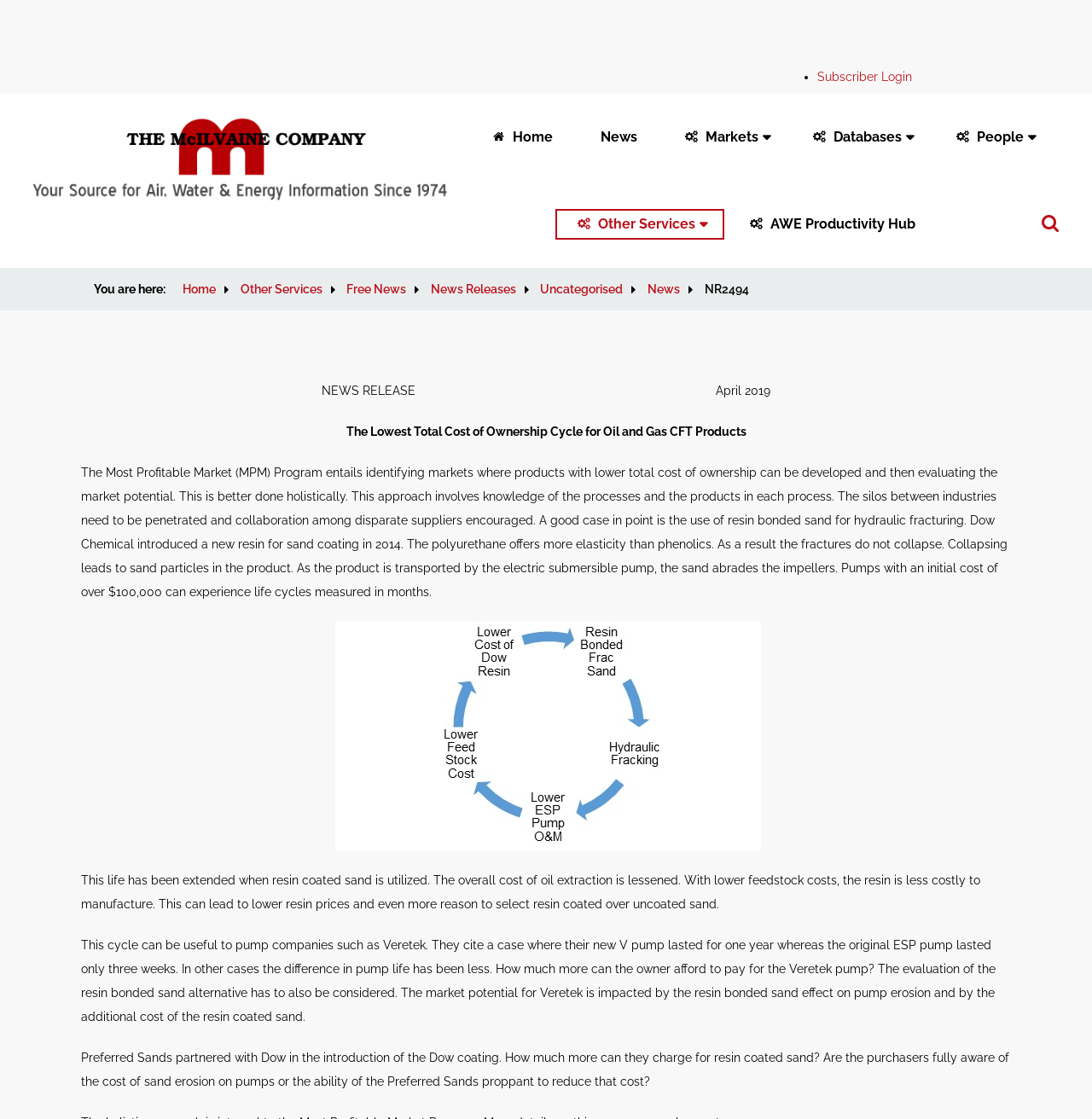Explain the contents of the webpage comprehensively.

The webpage appears to be a news article or blog post from a company called McIlvaine Company. At the top left corner, there is a list marker followed by a "Subscriber Login" link. To the right of this, there is an "RSSalma!" link with an accompanying image. Below these links, there is a navigation menu with several links, including "Home", "News", "Markets", "Databases", "People", and "Other Services". 

Further down, there is a search bar with a placeholder text "Search..." and a magnifying glass icon to the right. Below the search bar, there is a breadcrumb trail indicating the current location, with links to "Home", "Other Services", "Free News", "News Releases", "Uncategorised", and "News". 

The main content of the page is a news article titled "NEWS RELEASE" with a date of April 2019. The article discusses the lowest total cost of ownership cycle for oil and gas CFT products, specifically the use of resin bonded sand for hydraulic fracturing. The article is divided into several paragraphs, with an image of a graph or chart in the middle. The text is dense and technical, suggesting that the article is intended for an industry-specific audience.